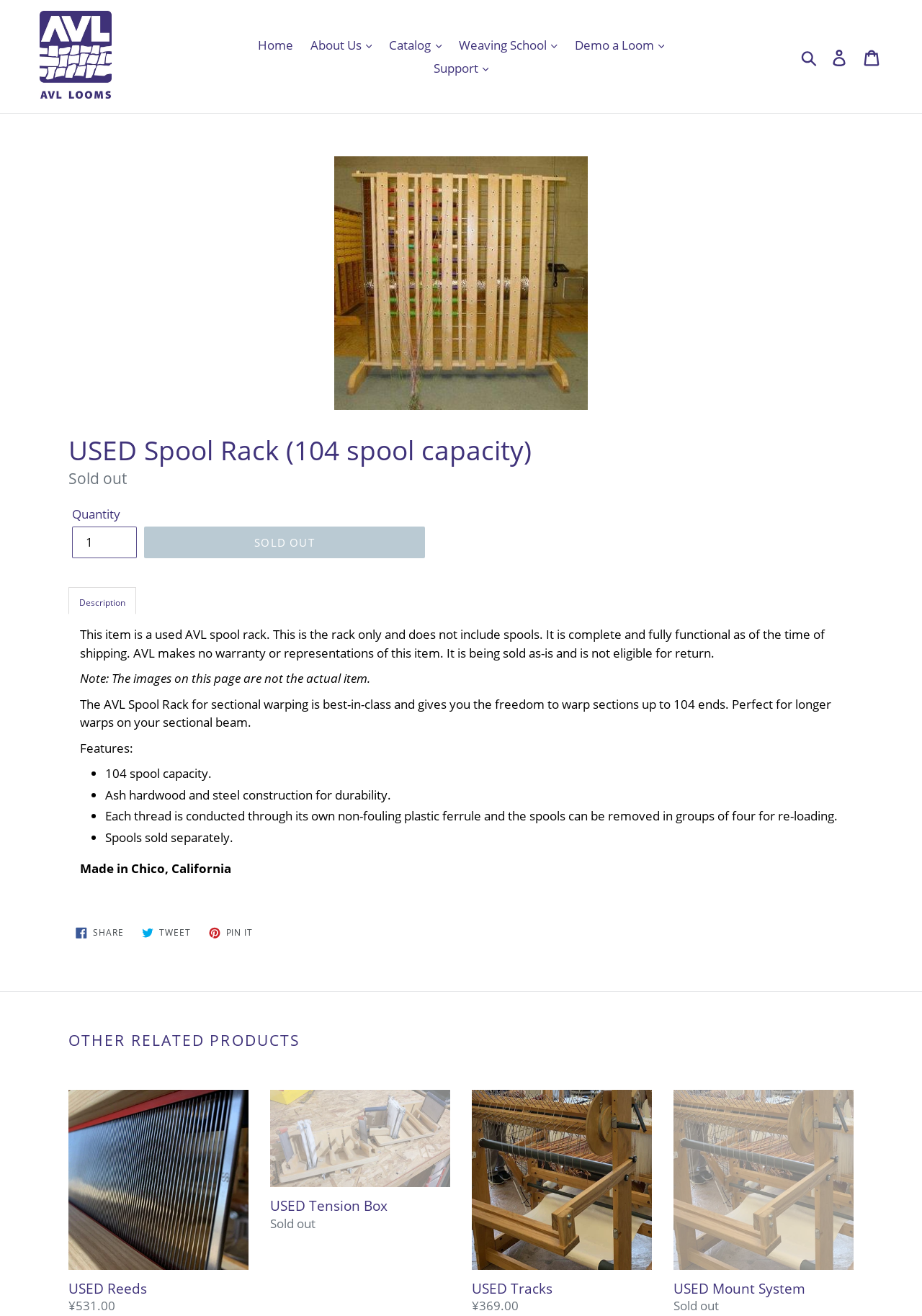Please locate the bounding box coordinates of the element that should be clicked to complete the given instruction: "Click the 'SHARE ON FACEBOOK' link".

[0.074, 0.7, 0.142, 0.718]